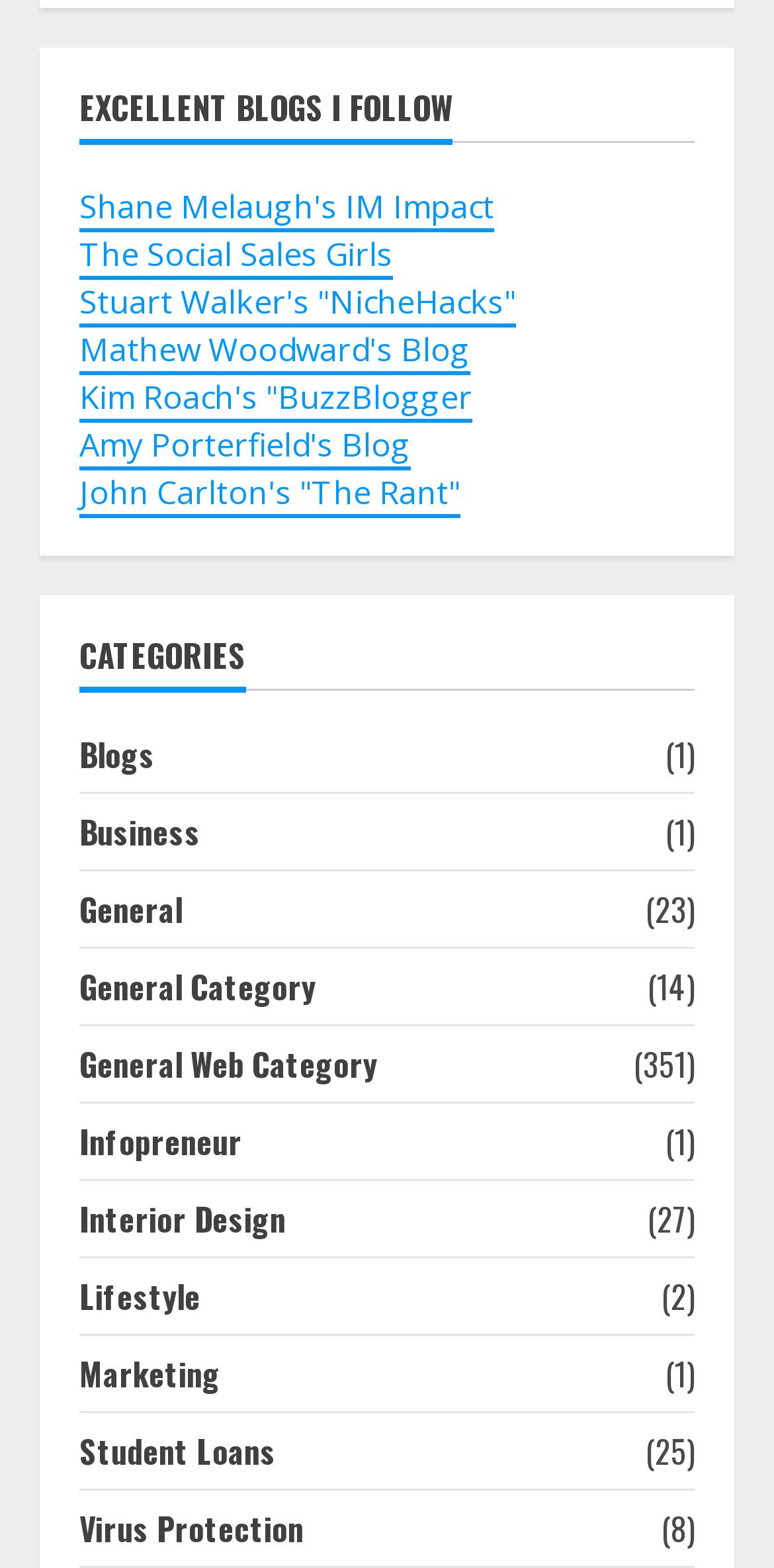Locate the bounding box of the user interface element based on this description: "The Social Sales Girls".

[0.103, 0.148, 0.508, 0.179]